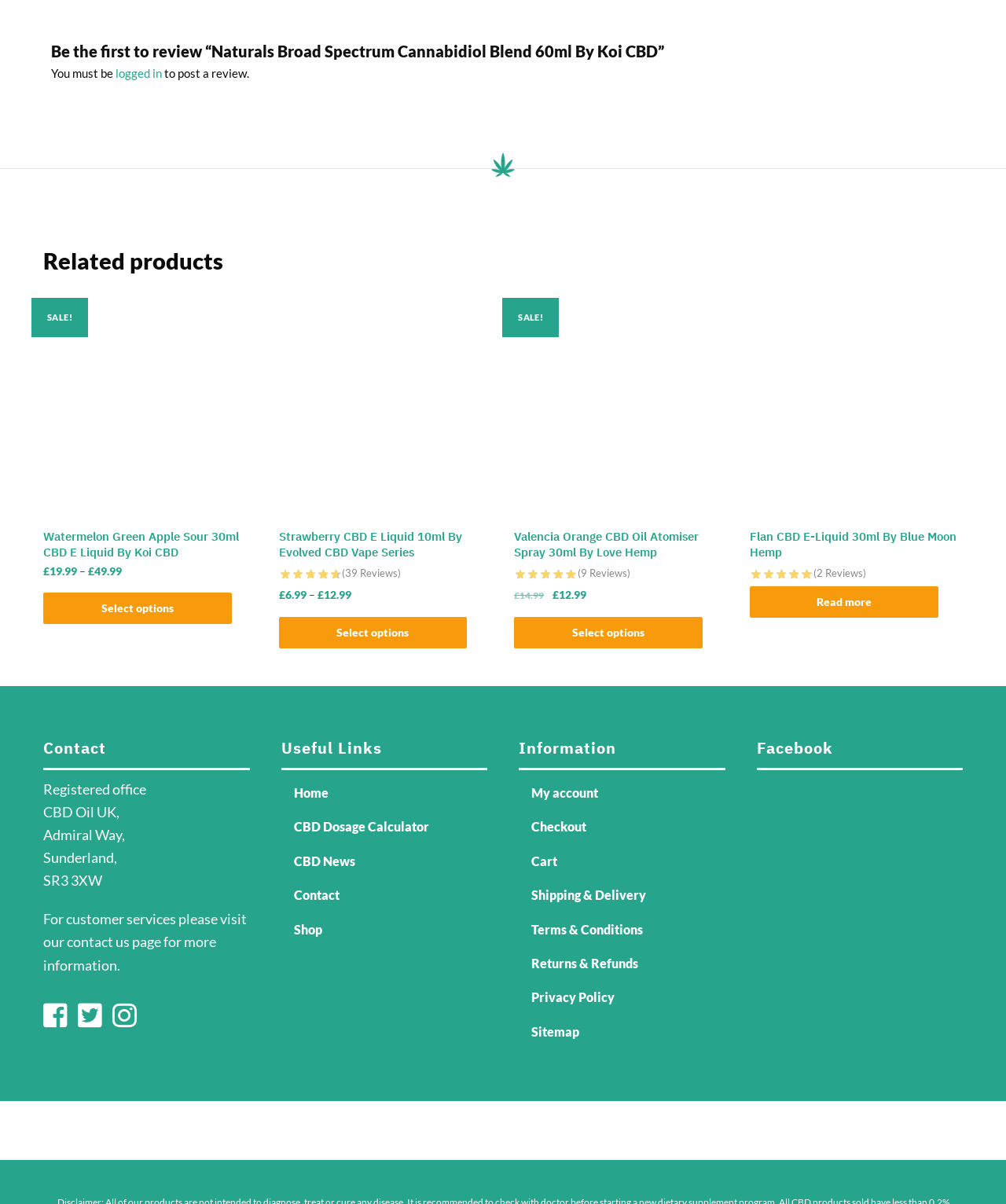What is the category of products on this webpage?
Examine the screenshot and reply with a single word or phrase.

CBD products